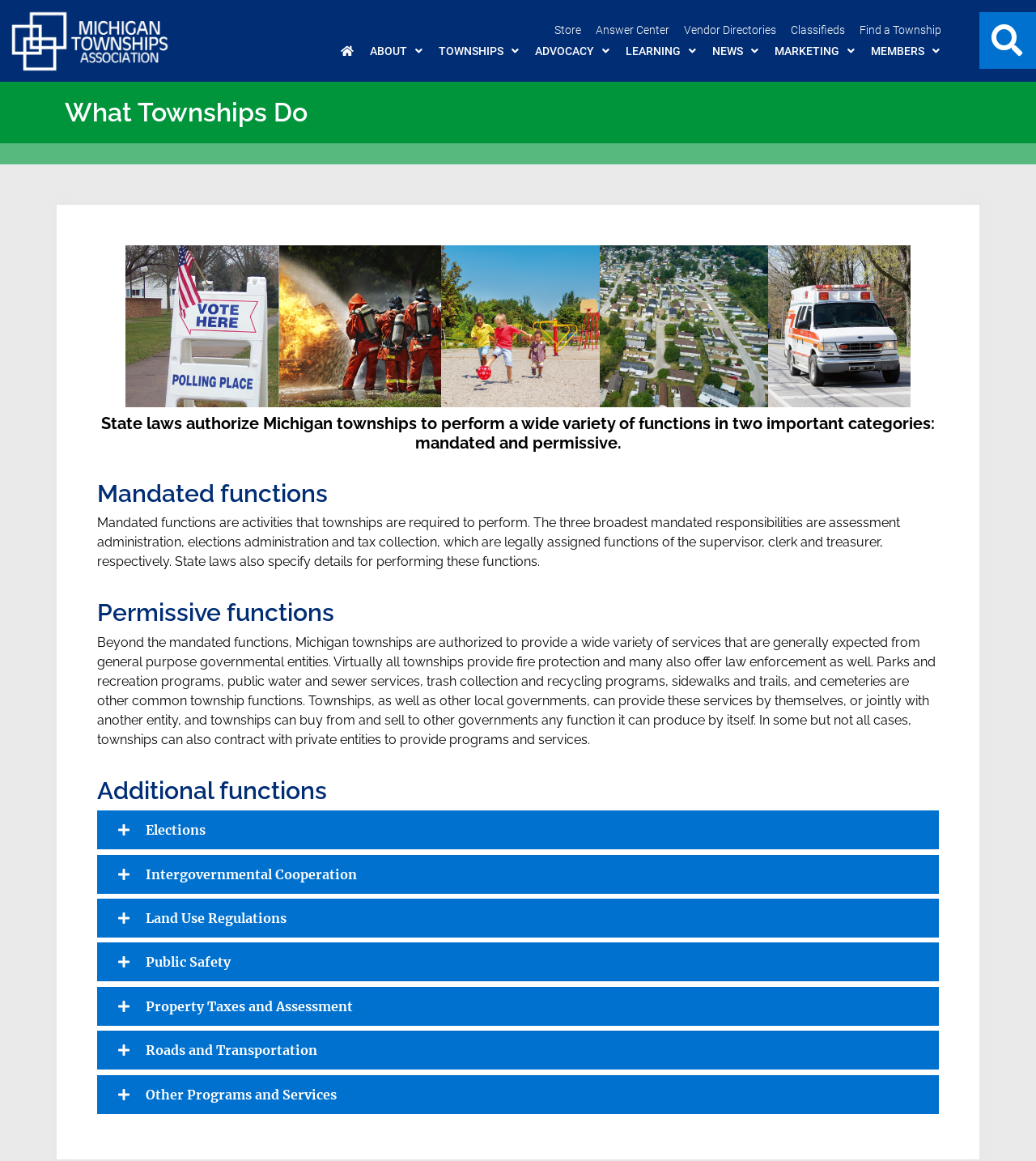Please find the bounding box coordinates of the element that needs to be clicked to perform the following instruction: "Search for something". The bounding box coordinates should be four float numbers between 0 and 1, represented as [left, top, right, bottom].

[0.921, 0.011, 1.0, 0.059]